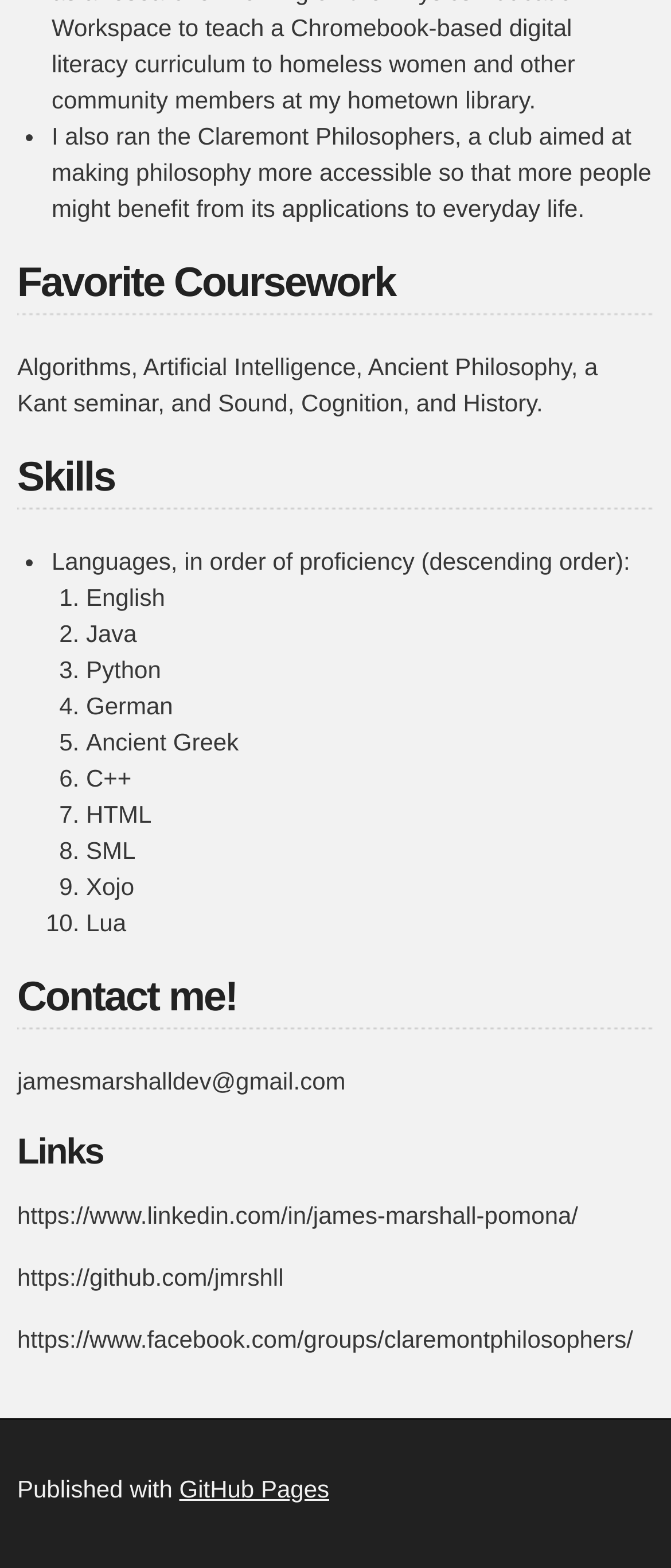Please answer the following question using a single word or phrase: 
What is the author's email address?

jamesmarshalldev@gmail.com